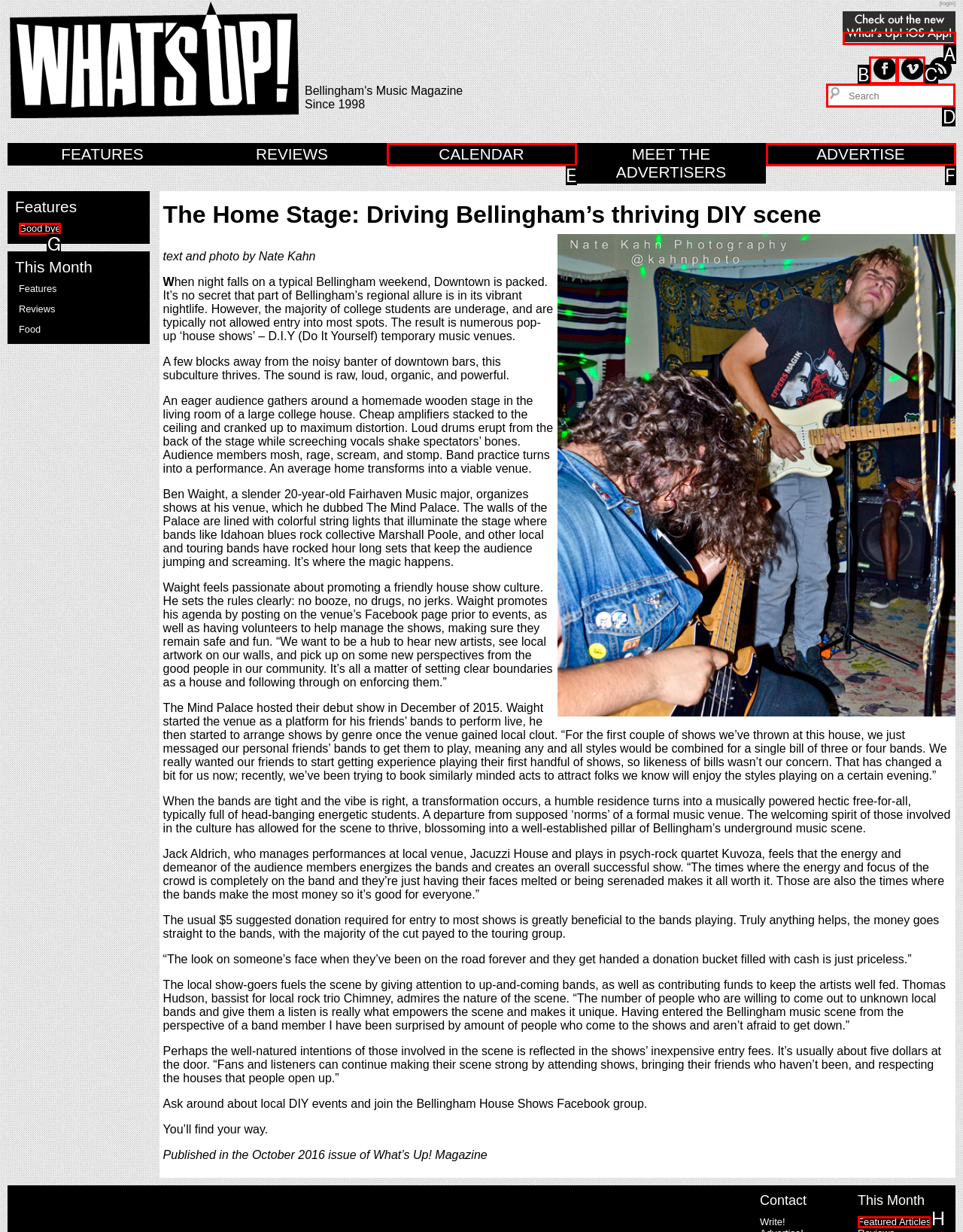Select the proper HTML element to perform the given task: Search for something Answer with the corresponding letter from the provided choices.

D